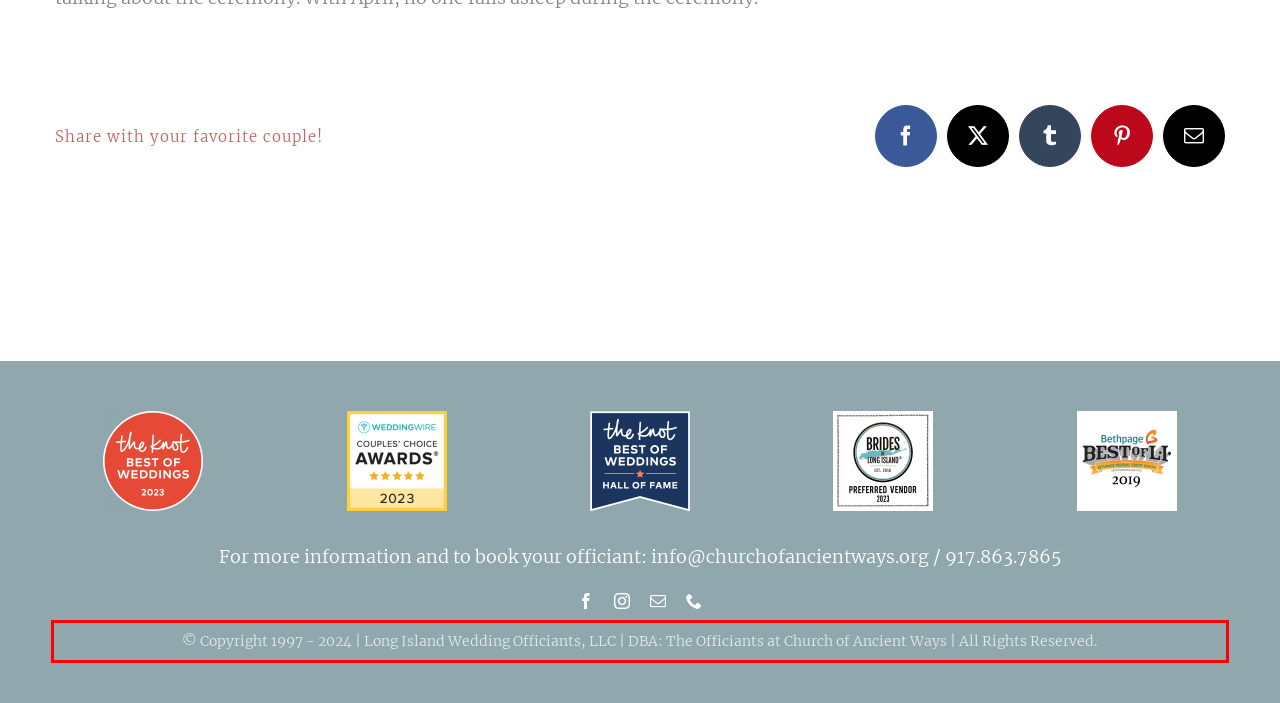Extract and provide the text found inside the red rectangle in the screenshot of the webpage.

© Copyright 1997 - 2024 | Long Island Wedding Officiants, LLC | DBA: The Officiants at Church of Ancient Ways | All Rights Reserved.